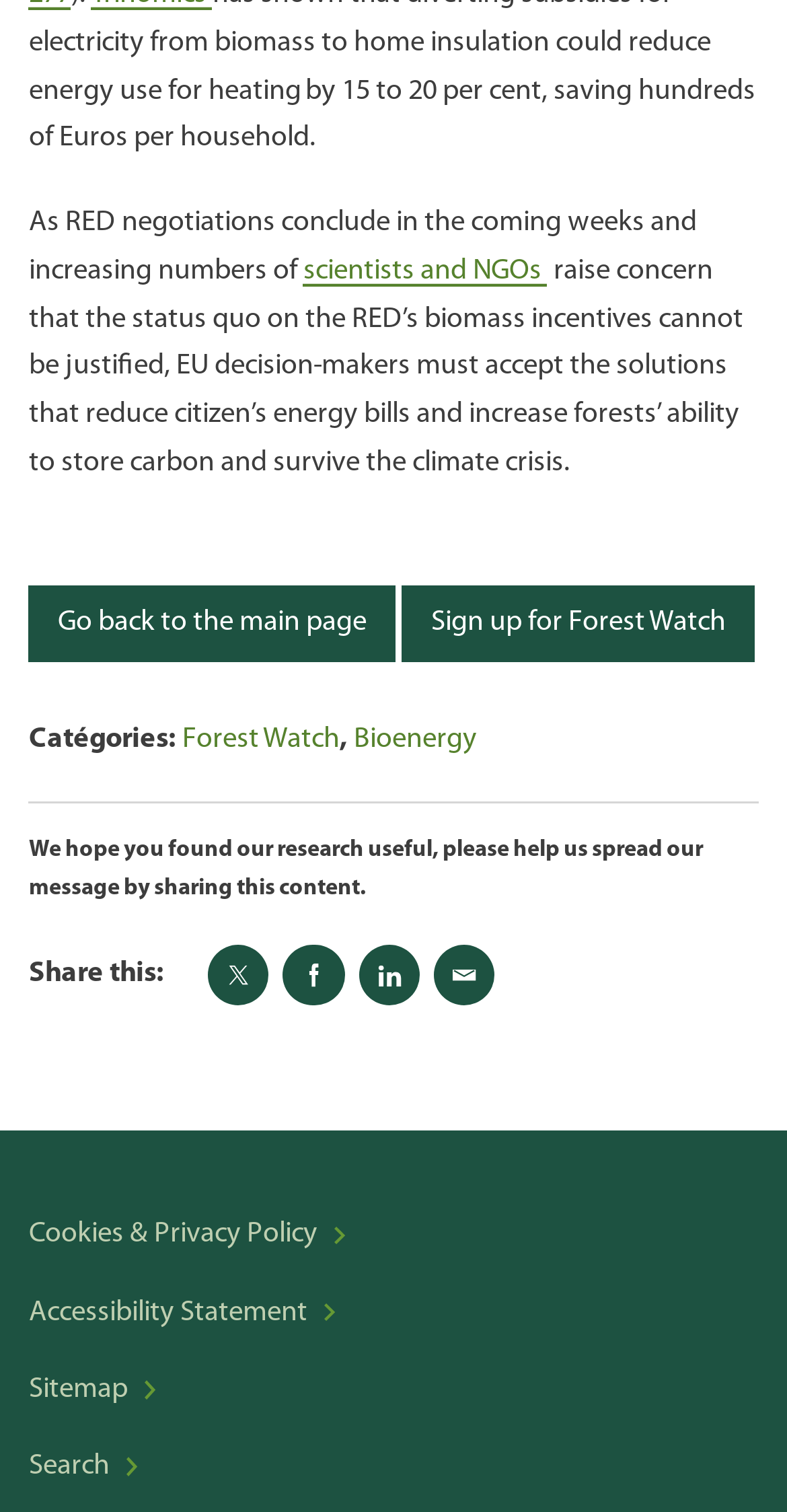Given the element description, predict the bounding box coordinates in the format (top-left x, top-left y, bottom-right x, bottom-right y), using floating point numbers between 0 and 1: Bioenergy

[0.45, 0.479, 0.606, 0.499]